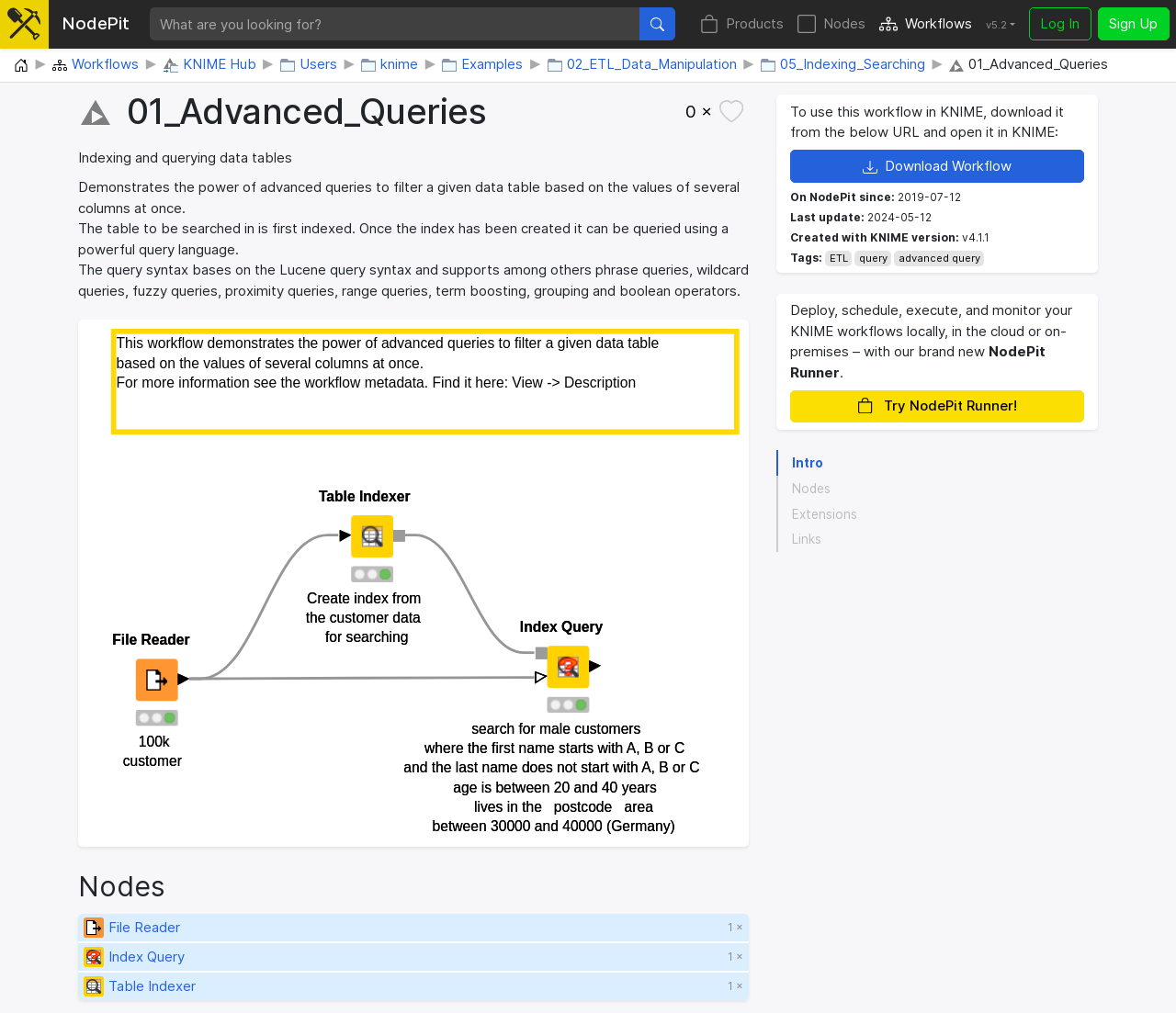What is the number of customer data being searched?
Answer the question with as much detail as you can, using the image as a reference.

According to the workflow, 100,000 customer data are being searched to filter out male customers who meet certain criteria.